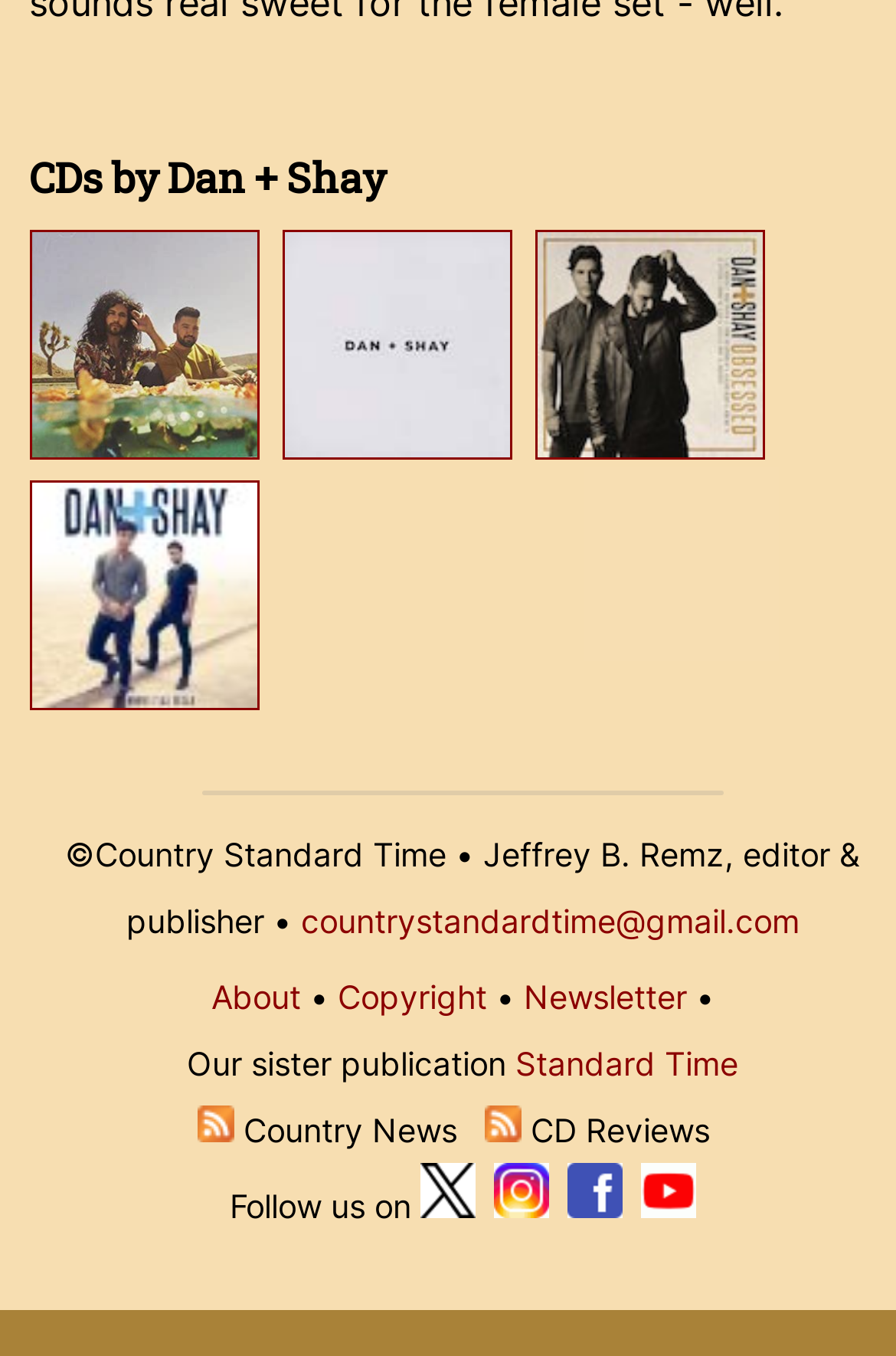Provide the bounding box coordinates of the area you need to click to execute the following instruction: "View the 'About' page".

[0.236, 0.72, 0.336, 0.749]